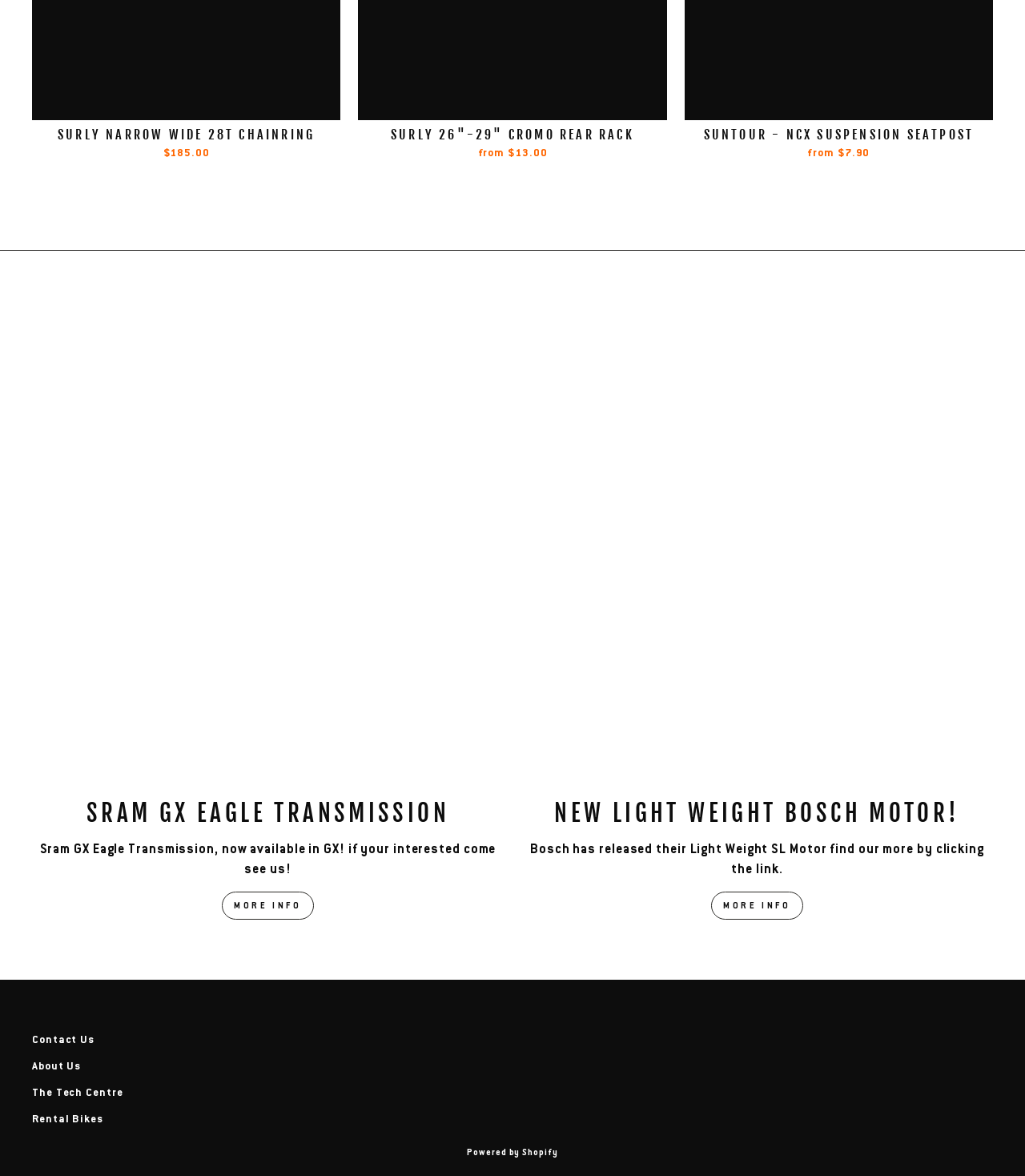Could you indicate the bounding box coordinates of the region to click in order to complete this instruction: "Get more information about the new light weight bosch motor".

[0.509, 0.264, 0.969, 0.666]